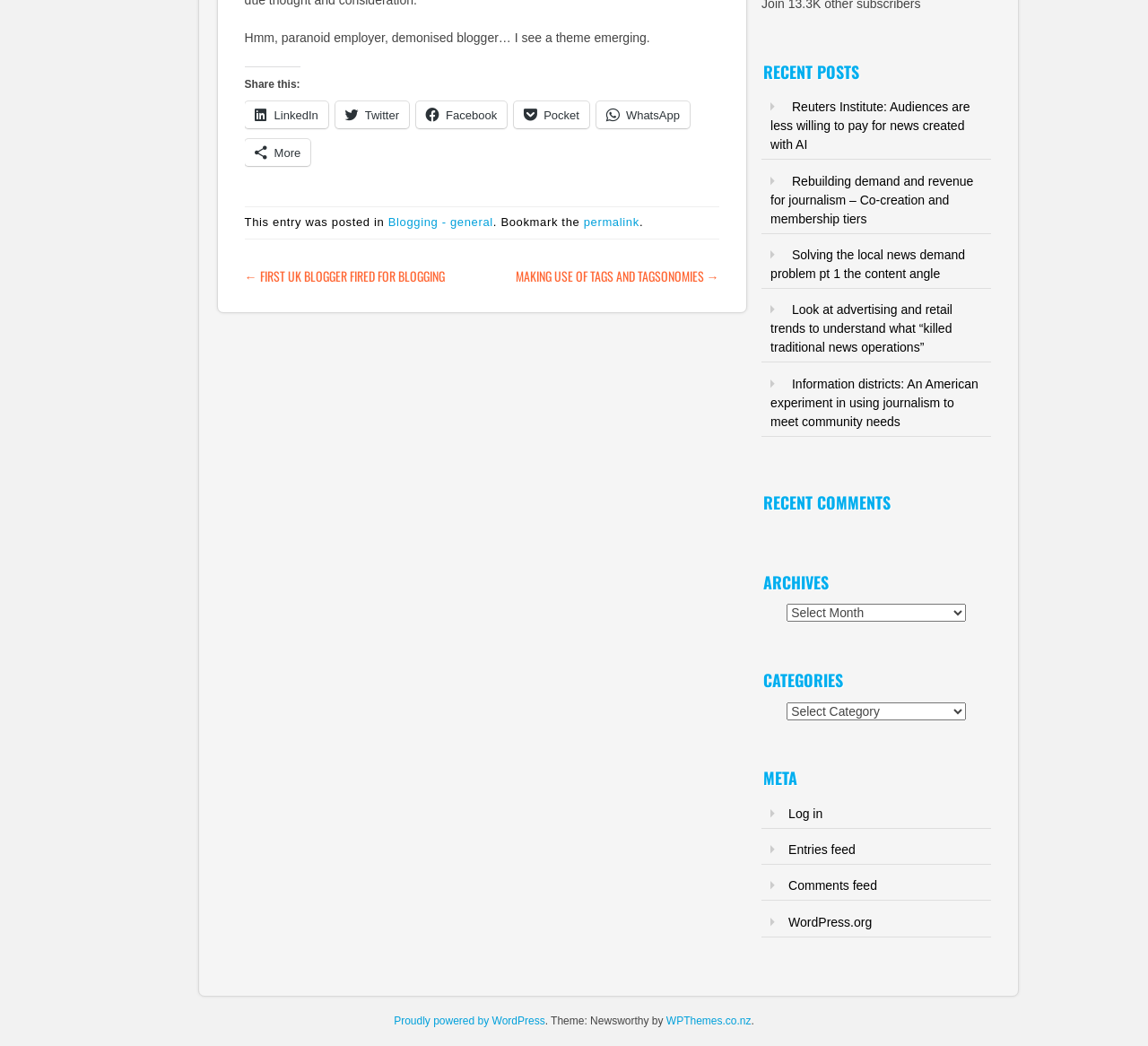Provide the bounding box coordinates, formatted as (top-left x, top-left y, bottom-right x, bottom-right y), with all values being floating point numbers between 0 and 1. Identify the bounding box of the UI element that matches the description: Blogging - general

[0.338, 0.206, 0.43, 0.219]